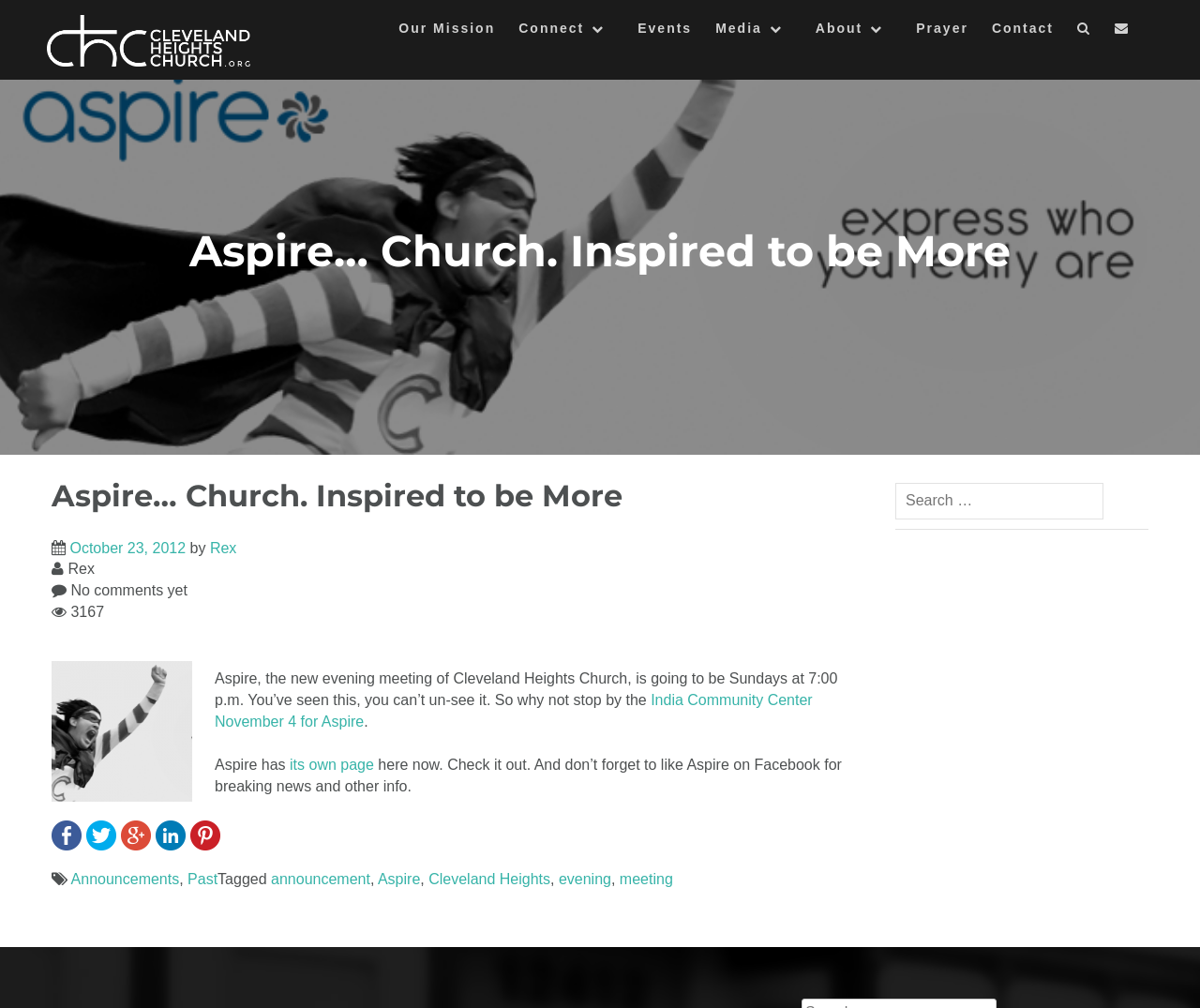Provide a brief response in the form of a single word or phrase:
What is the date mentioned in the article?

October 23, 2012